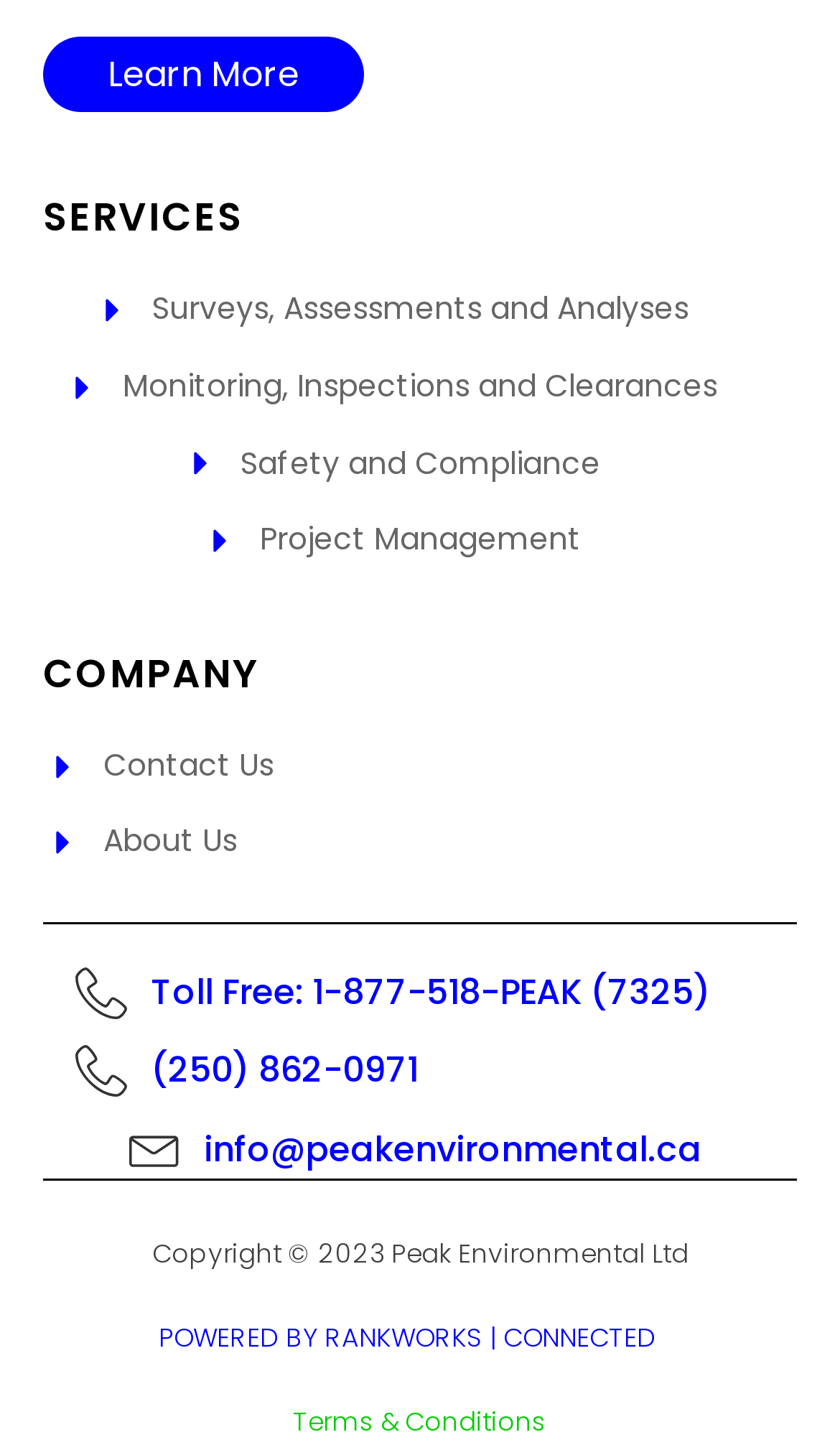Provide the bounding box coordinates of the HTML element this sentence describes: "info@peakenvironmental.ca".

[0.242, 0.777, 0.835, 0.815]